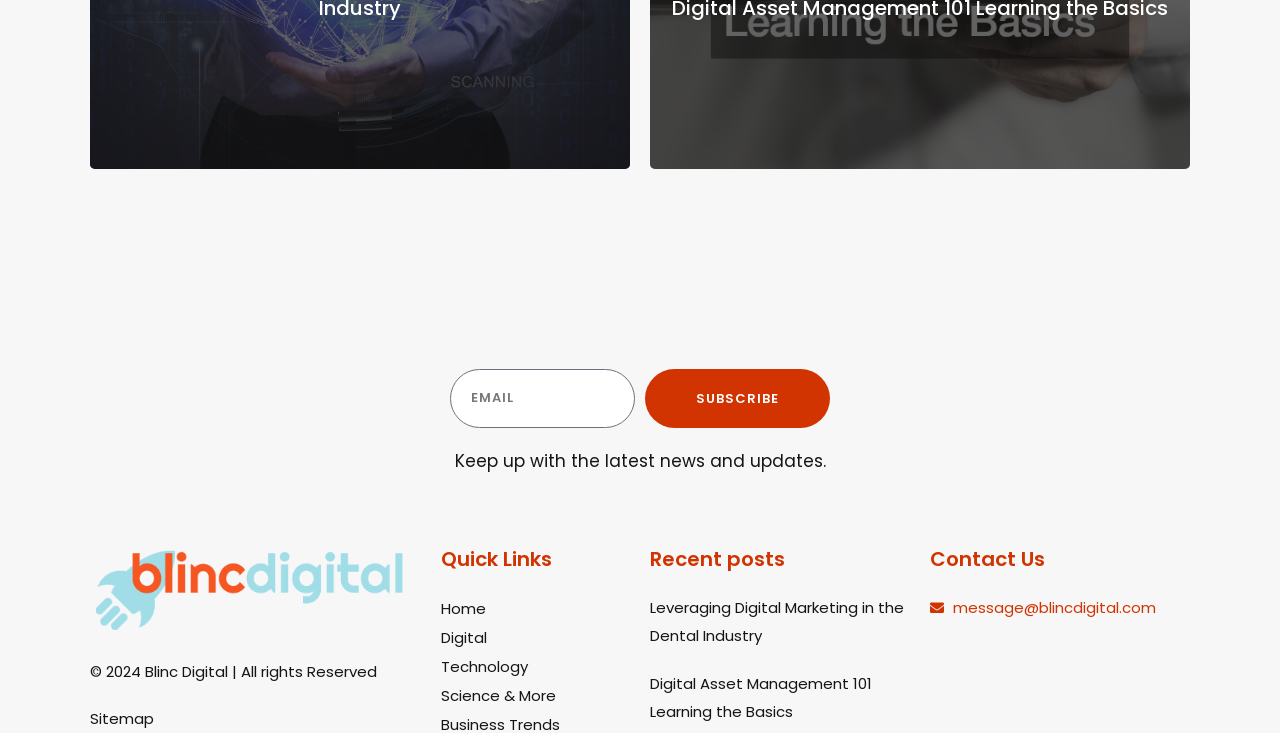Using the information from the screenshot, answer the following question thoroughly:
What is the purpose of the textbox?

The textbox is labeled as 'Email' and is required, indicating that it is used to input an email address, likely for subscription or newsletter purposes.